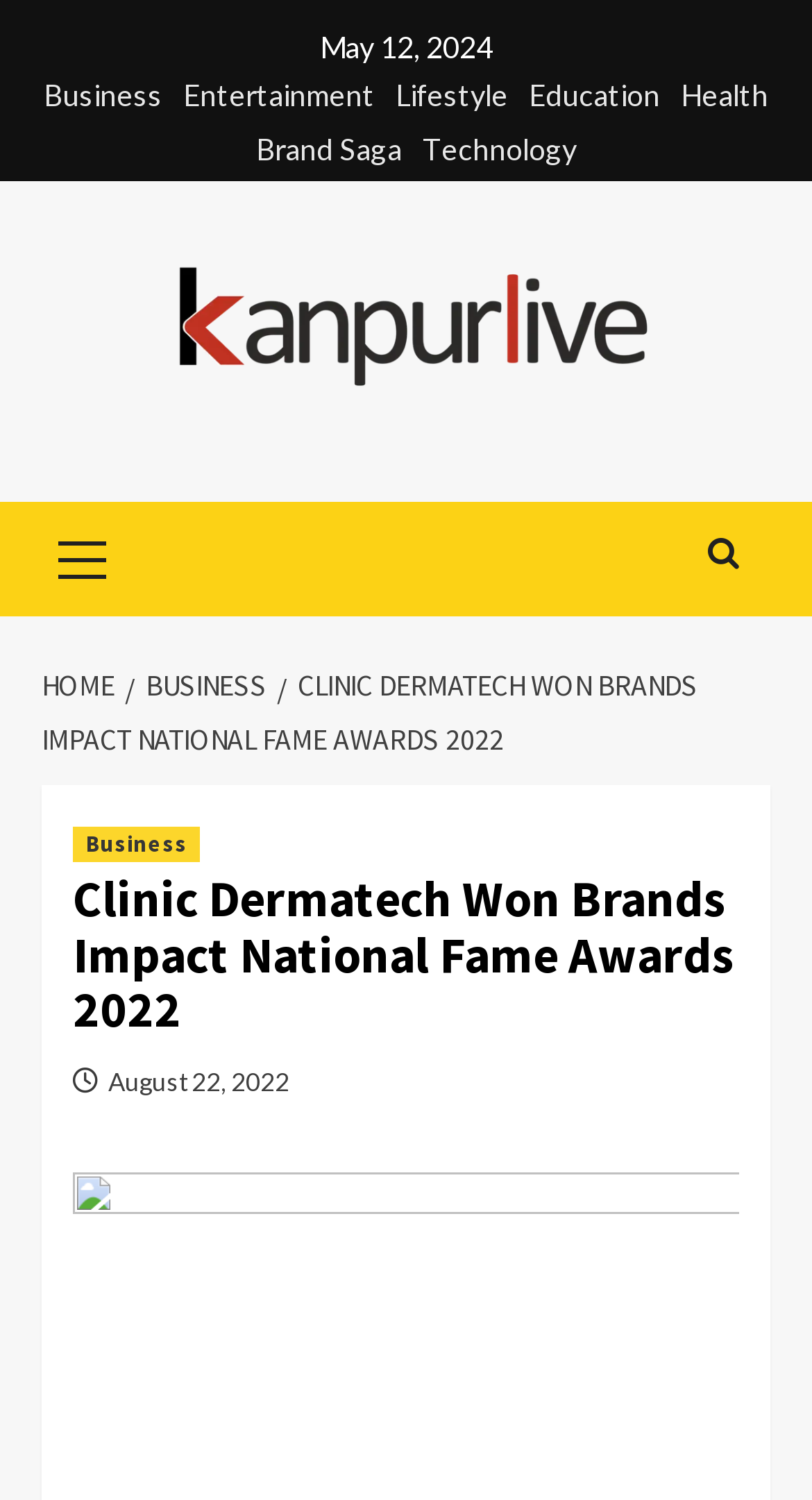Given the description: "title="Search"", determine the bounding box coordinates of the UI element. The coordinates should be formatted as four float numbers between 0 and 1, [left, top, right, bottom].

[0.859, 0.345, 0.923, 0.394]